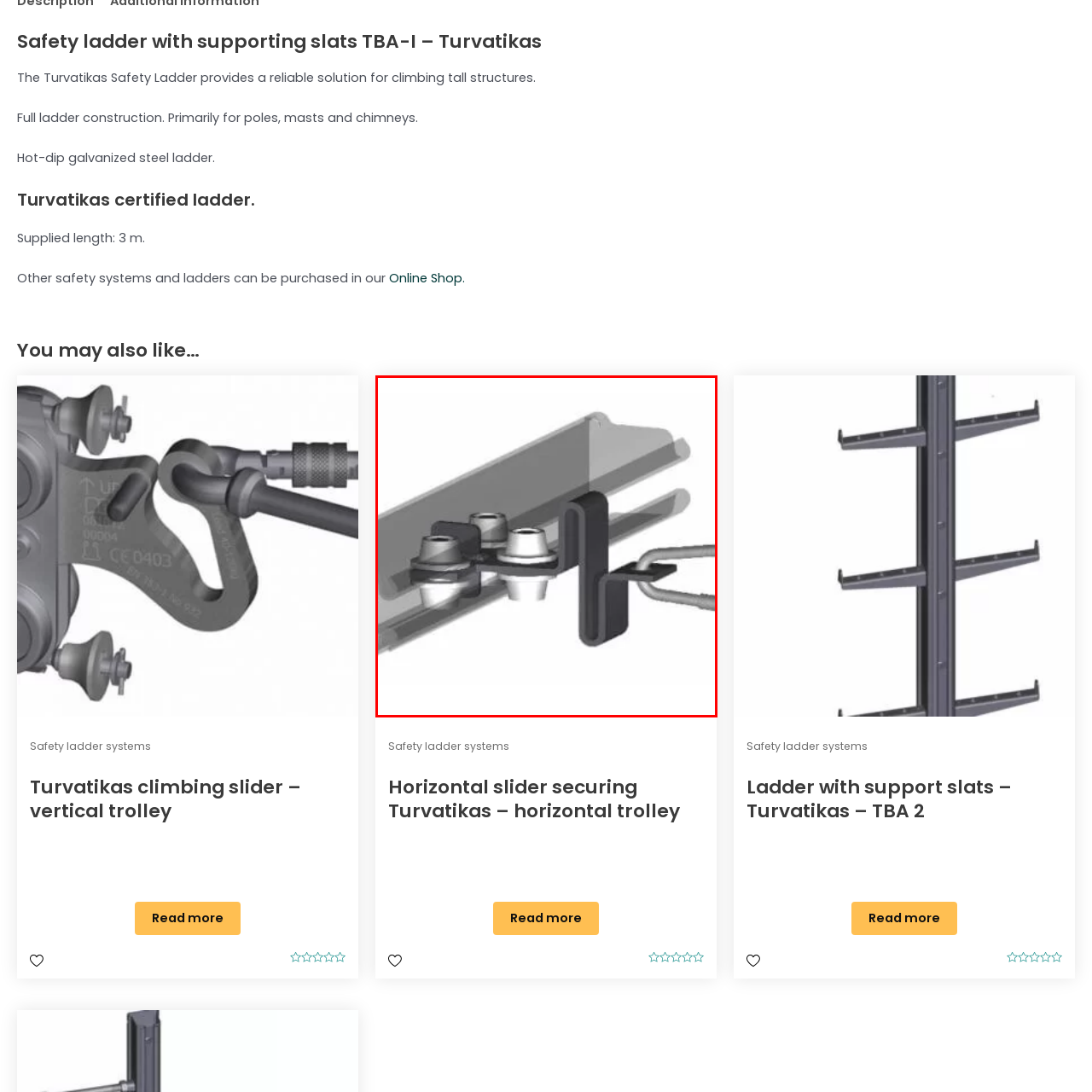Explain in detail what is happening in the image enclosed by the red border.

The image depicts a detailed illustration of the Turvatikas climbing slider, a vertical trolley system designed for safety ladder applications. The mechanism features three cylindrical attachments, likely designed for secure engagement with the safety ladder structure, ensuring stability and support during use. A robust hook is shown connecting to the trolley, emphasizing its functionality for dynamic vertical movements. This system is particularly suited for climbing tall structures, making it an essential component for safety in work environments involving poles, masts, and chimneys. The illustration showcases the engineering precision and safety standards upheld by the Turvatikas brand in their climbing solutions.